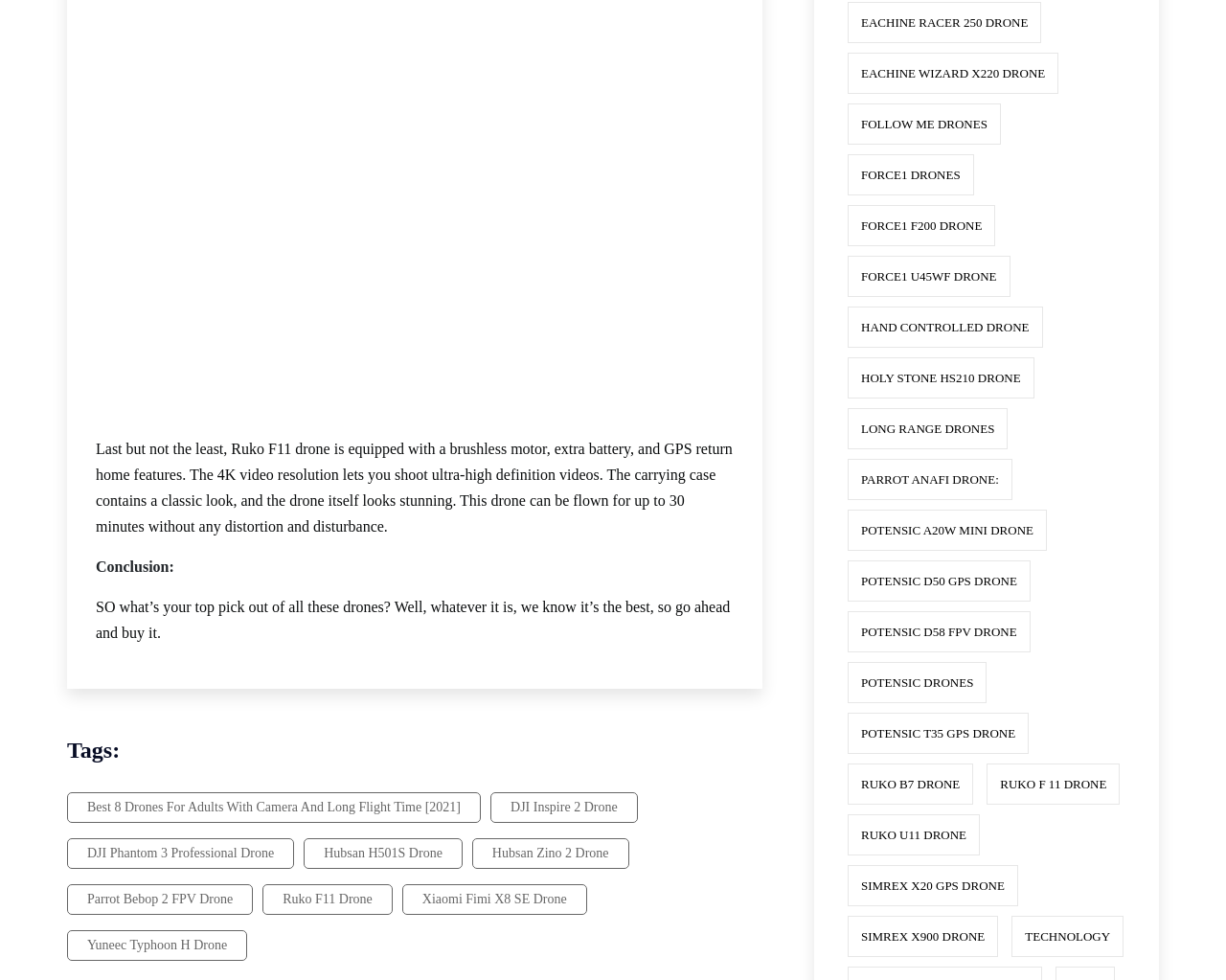Please determine the bounding box coordinates, formatted as (top-left x, top-left y, bottom-right x, bottom-right y), with all values as floating point numbers between 0 and 1. Identify the bounding box of the region described as: Simrex X900 Drone

[0.691, 0.935, 0.814, 0.977]